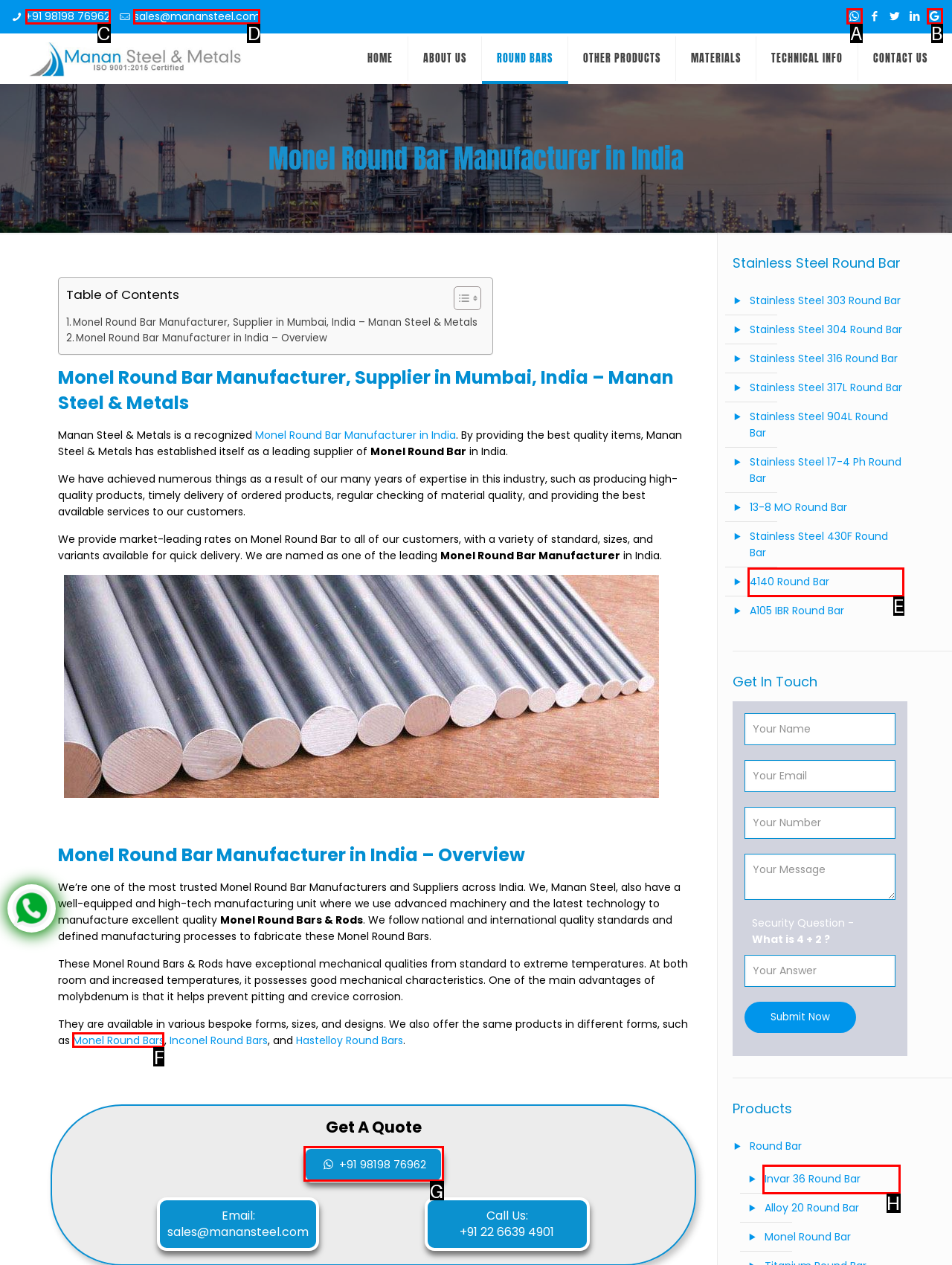Specify which element within the red bounding boxes should be clicked for this task: Call the phone number Respond with the letter of the correct option.

G